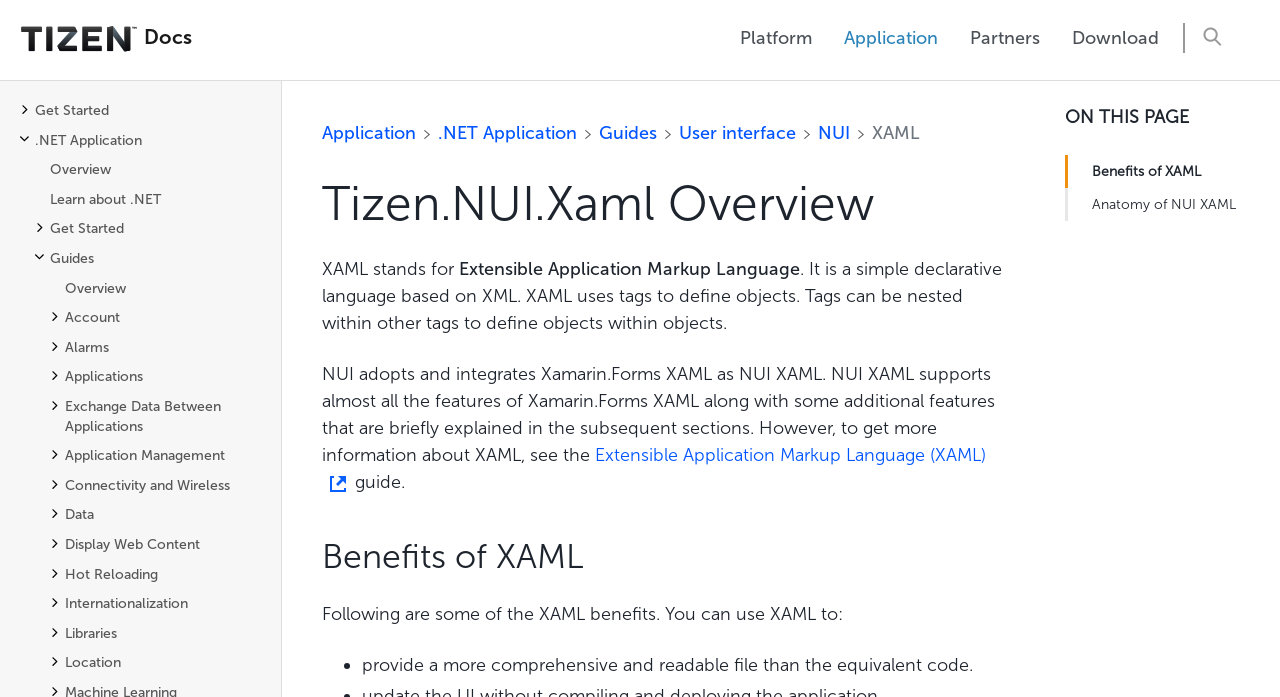Identify the bounding box coordinates of the region that should be clicked to execute the following instruction: "Click the 'Benefits of XAML' link".

[0.832, 0.222, 0.965, 0.27]